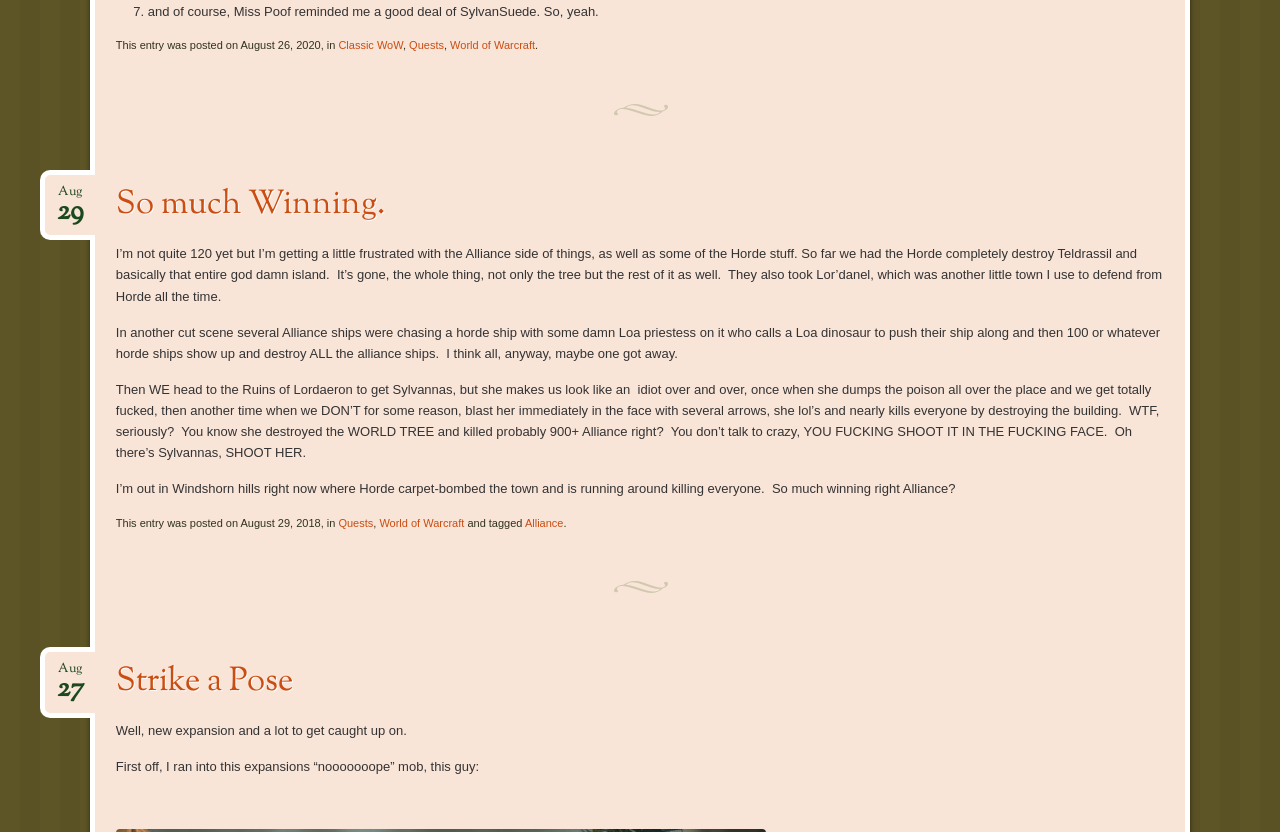Use one word or a short phrase to answer the question provided: 
What is the author's sentiment towards Sylvannas?

Anger